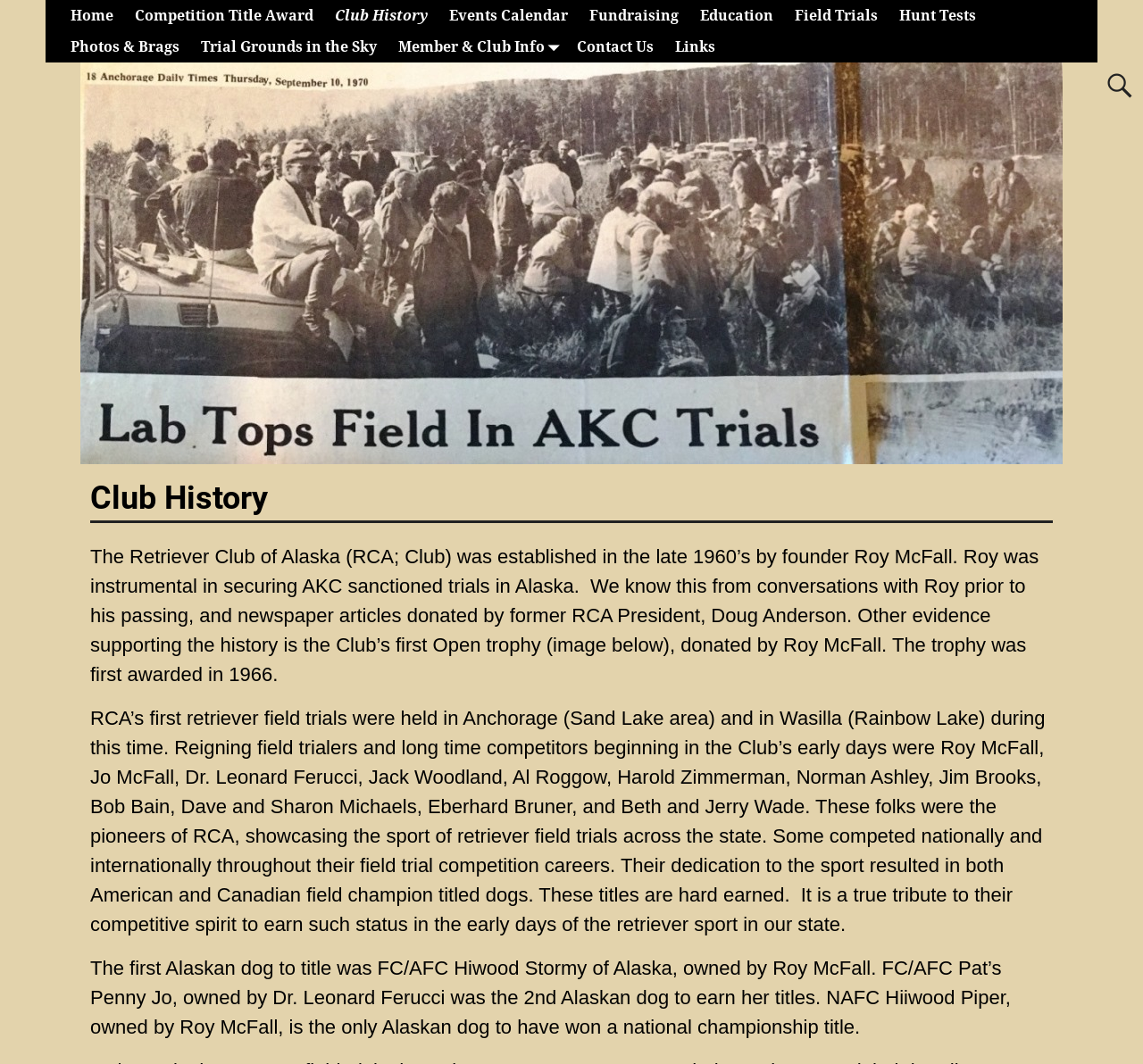Summarize the webpage comprehensively, mentioning all visible components.

The webpage is about the history of the Retriever Club of Alaska. At the top, there is a search bar located at the right corner. Below the search bar, there is a horizontal navigation menu with links to different sections of the website, including "Home", "Competition Title Award", "Club History", "Events Calendar", "Fundraising", "Education", "Field Trials", "Hunt Tests", "Photos & Brags", "Trial Grounds in the Sky", "Member & Club Info", and "Contact Us".

On the left side of the page, there is a logo of the Retriever Club of Alaska, which is an image with a link to the club's homepage. Below the logo, there is a header section with a heading that reads "Club History".

The main content of the page is a long paragraph of text that describes the history of the Retriever Club of Alaska. The text is divided into several sections, each describing a different aspect of the club's history. The text mentions the founder of the club, Roy McFall, and his role in establishing the club and securing AKC sanctioned trials in Alaska. It also mentions other key figures in the club's history, including Doug Anderson, and describes the early days of the club, including the first retriever field trials held in Anchorage and Wasilla.

Throughout the text, there are no images, but there is a mention of an image of the club's first Open trophy, which was donated by Roy McFall. The text also mentions several dogs that have earned titles, including FC/AFC Hiwood Stormy of Alaska, FC/AFC Pat’s Penny Jo, and NAFC Hiiwood Piper.